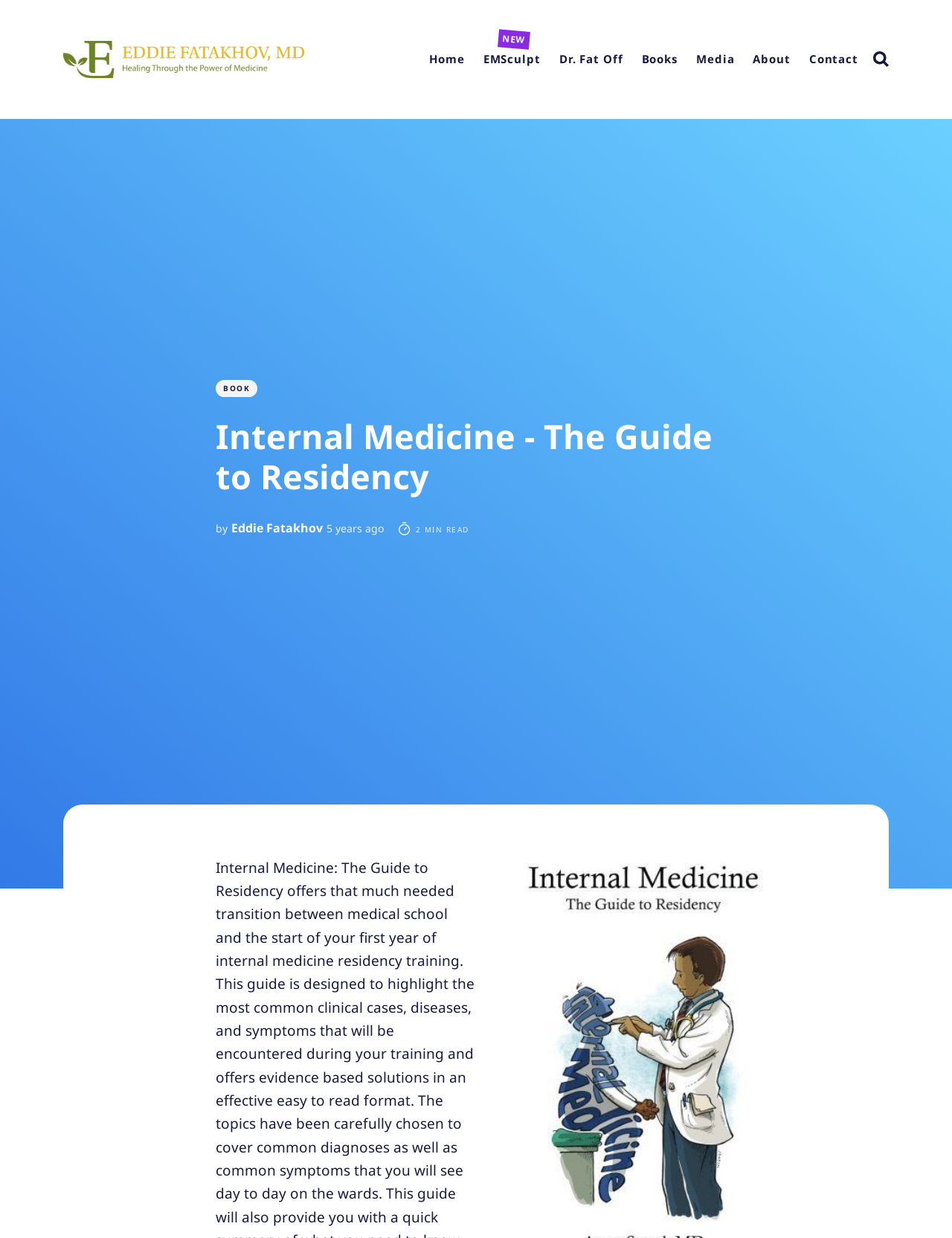Pinpoint the bounding box coordinates of the clickable area needed to execute the instruction: "Contact the author". The coordinates should be specified as four float numbers between 0 and 1, i.e., [left, top, right, bottom].

[0.842, 0.04, 0.909, 0.056]